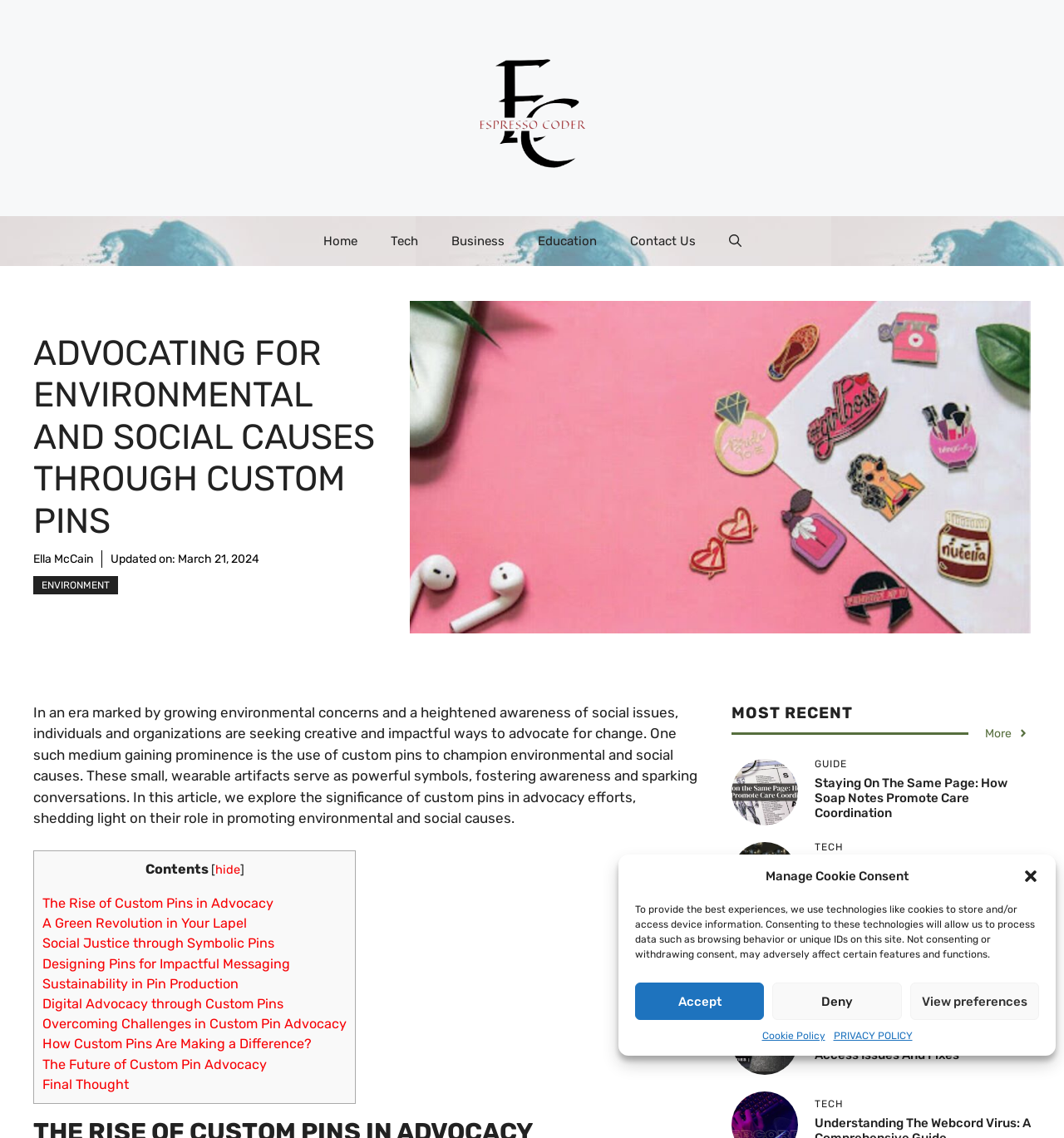Please predict the bounding box coordinates of the element's region where a click is necessary to complete the following instruction: "View the 'Soap Notes' image". The coordinates should be represented by four float numbers between 0 and 1, i.e., [left, top, right, bottom].

[0.688, 0.667, 0.75, 0.725]